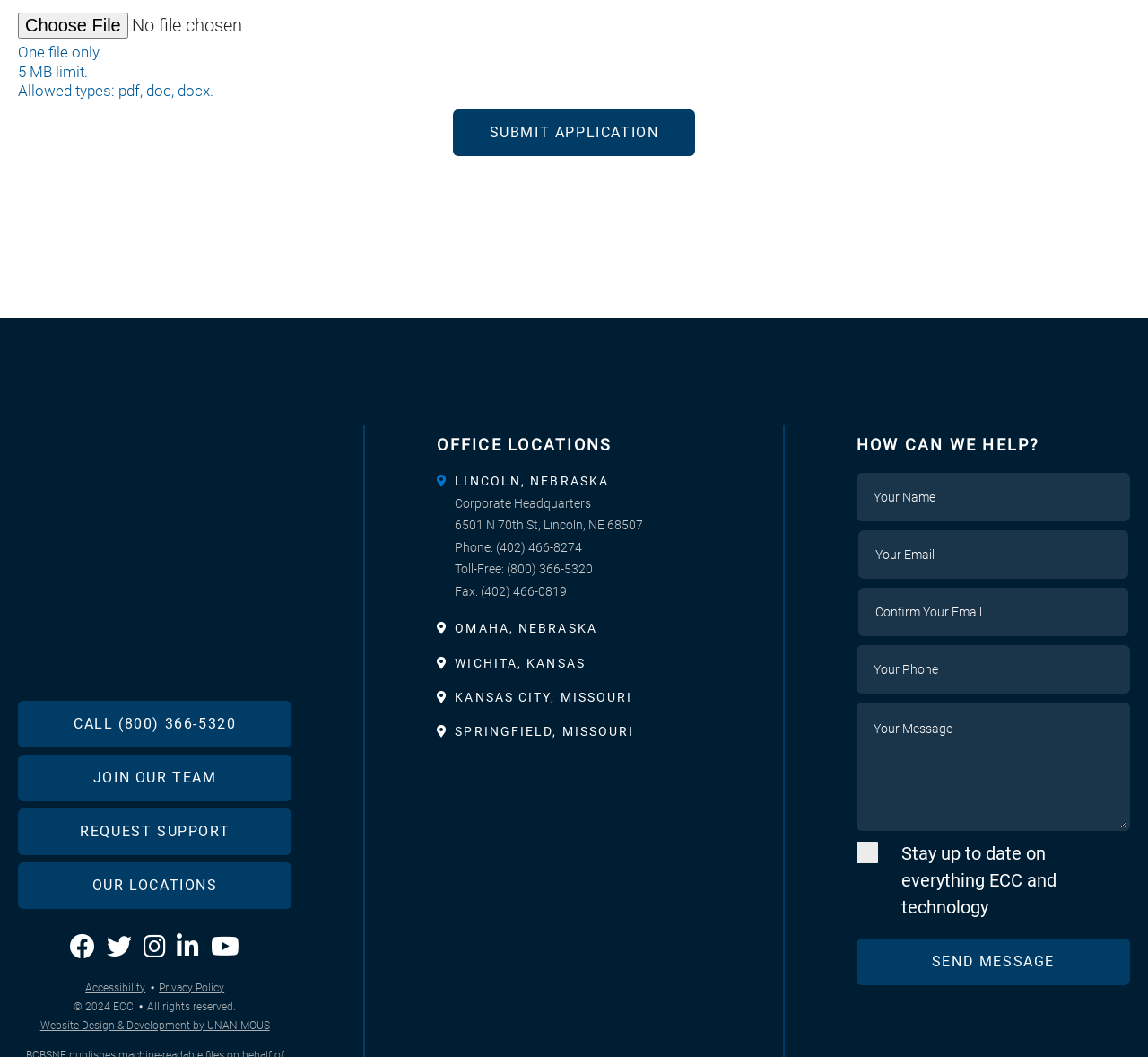What is the maximum file size allowed for uploading a résumé?
Based on the image, give a one-word or short phrase answer.

5 MB